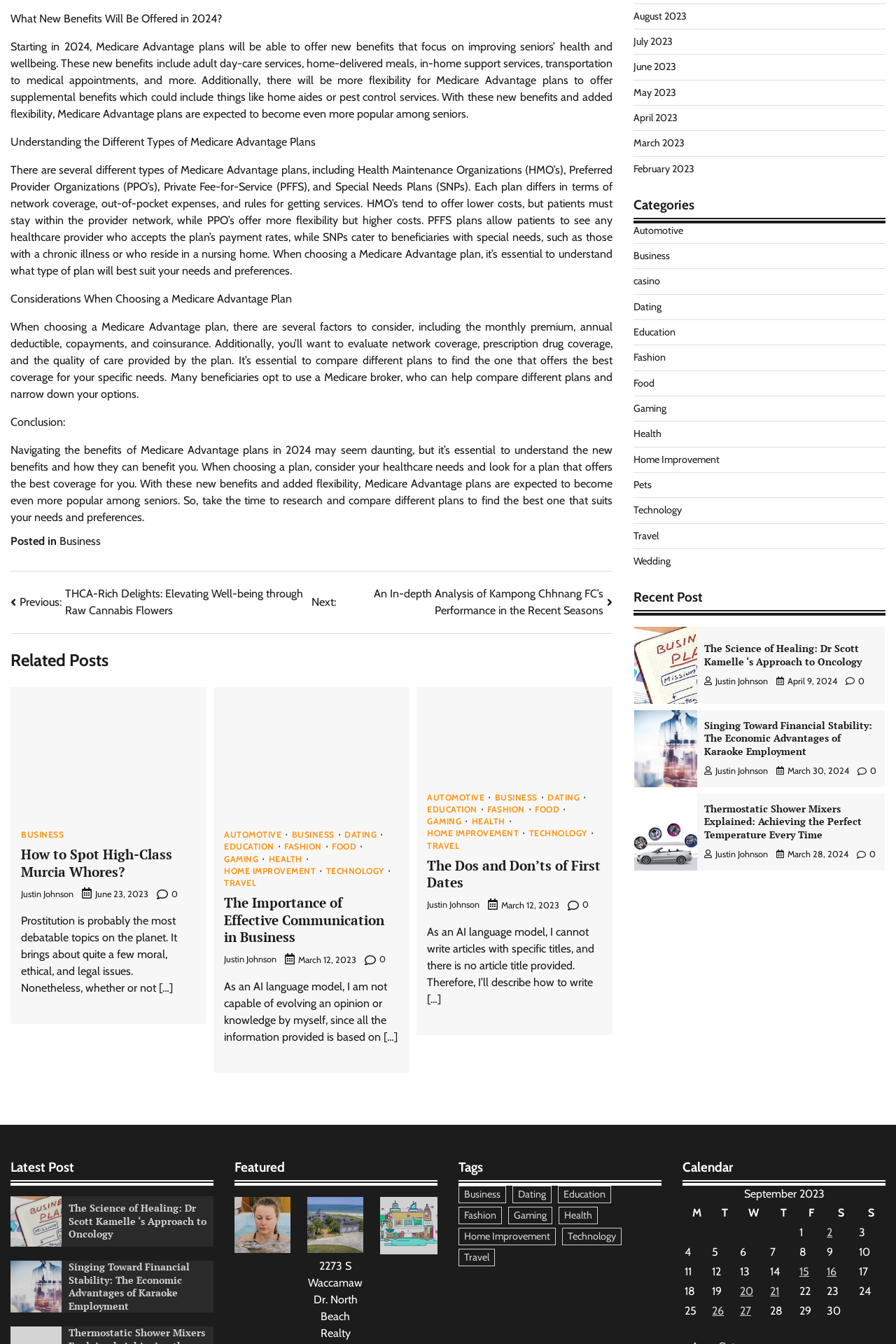Find the bounding box coordinates of the clickable region needed to perform the following instruction: "View posts from 'June 2023'". The coordinates should be provided as four float numbers between 0 and 1, i.e., [left, top, right, bottom].

[0.707, 0.045, 0.755, 0.054]